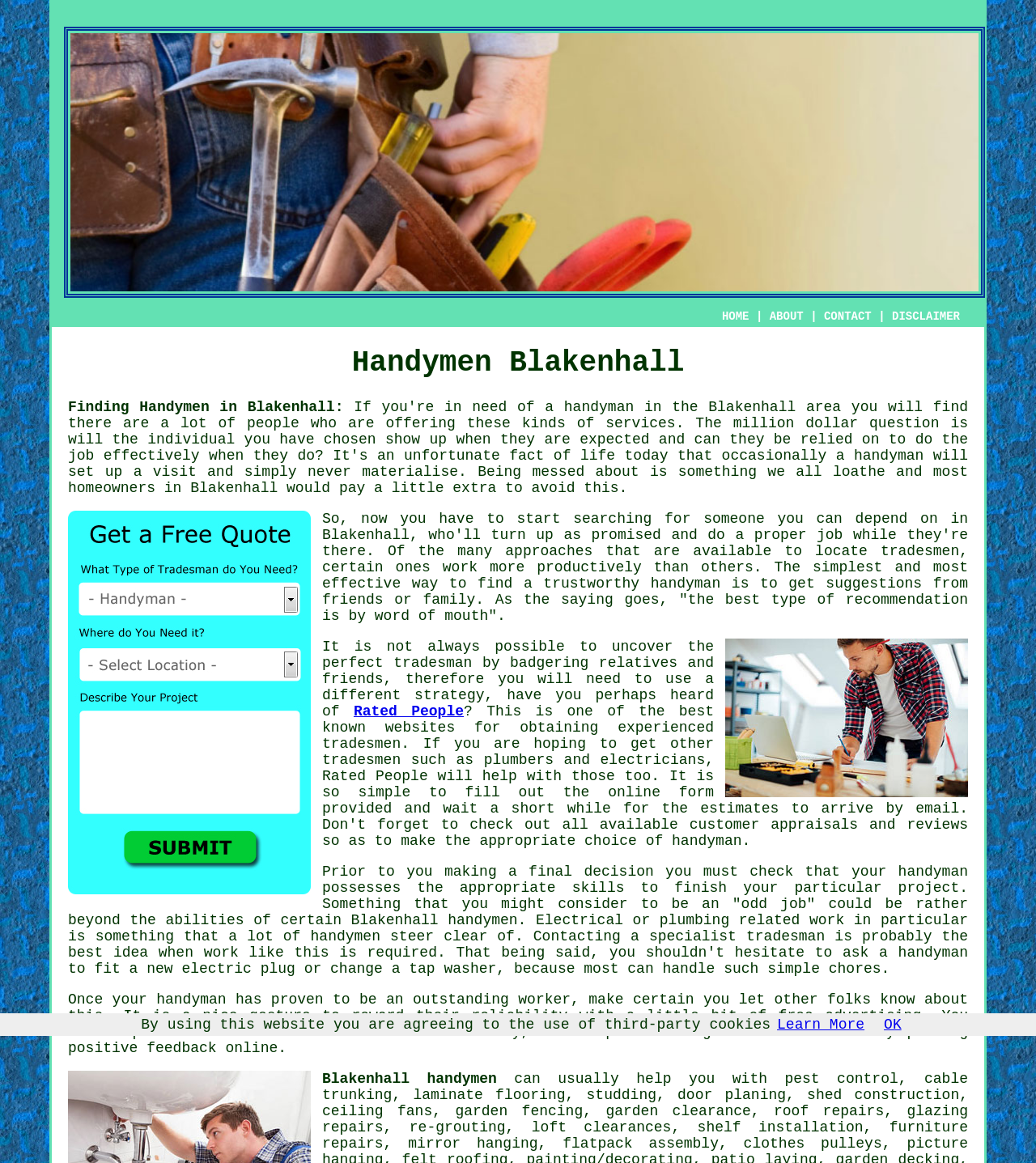Please locate the bounding box coordinates for the element that should be clicked to achieve the following instruction: "Learn more about 'Rated People'". Ensure the coordinates are given as four float numbers between 0 and 1, i.e., [left, top, right, bottom].

[0.341, 0.605, 0.448, 0.619]